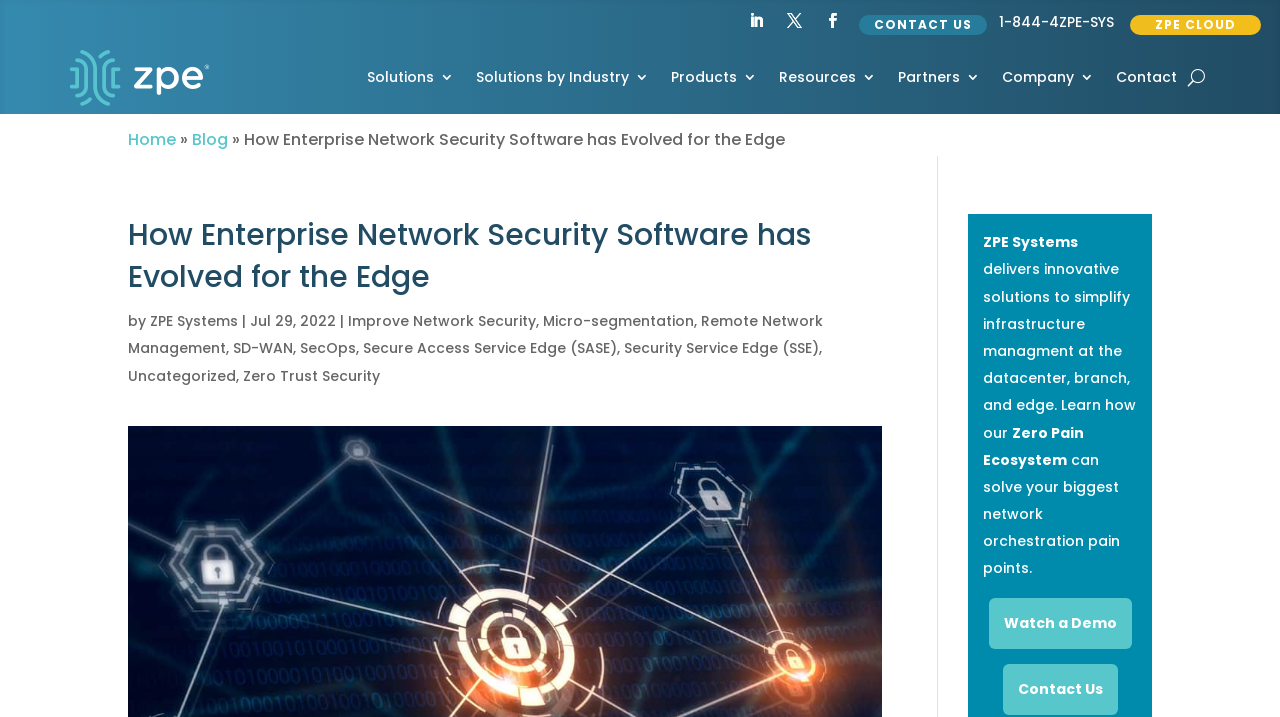How many links are there in the main menu?
Give a single word or phrase answer based on the content of the image.

7